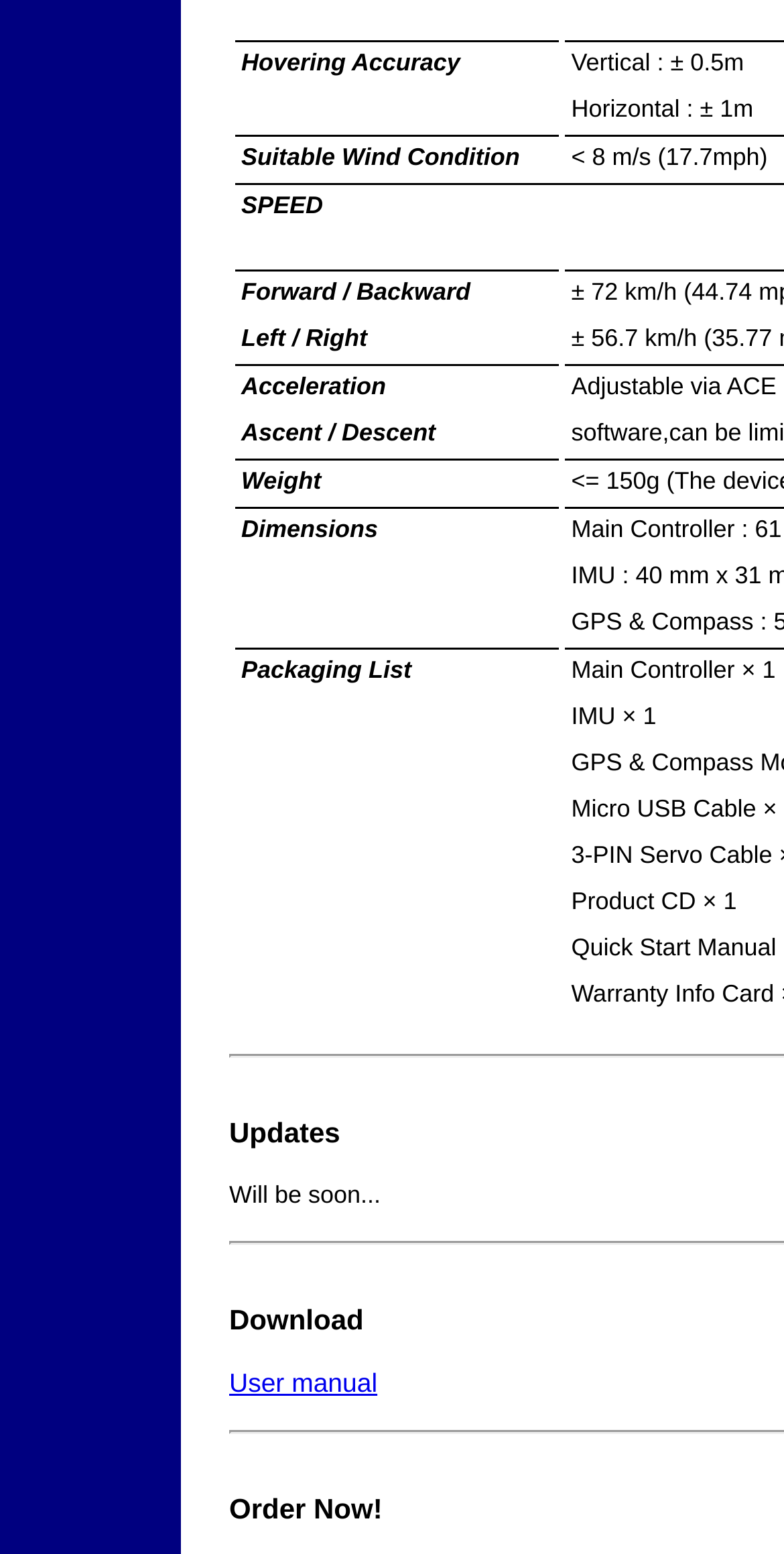What is the first specification listed?
Use the information from the screenshot to give a comprehensive response to the question.

By examining the grid cells, I found that the first specification listed is 'Hovering Accuracy', which is located at the top-left corner of the grid.